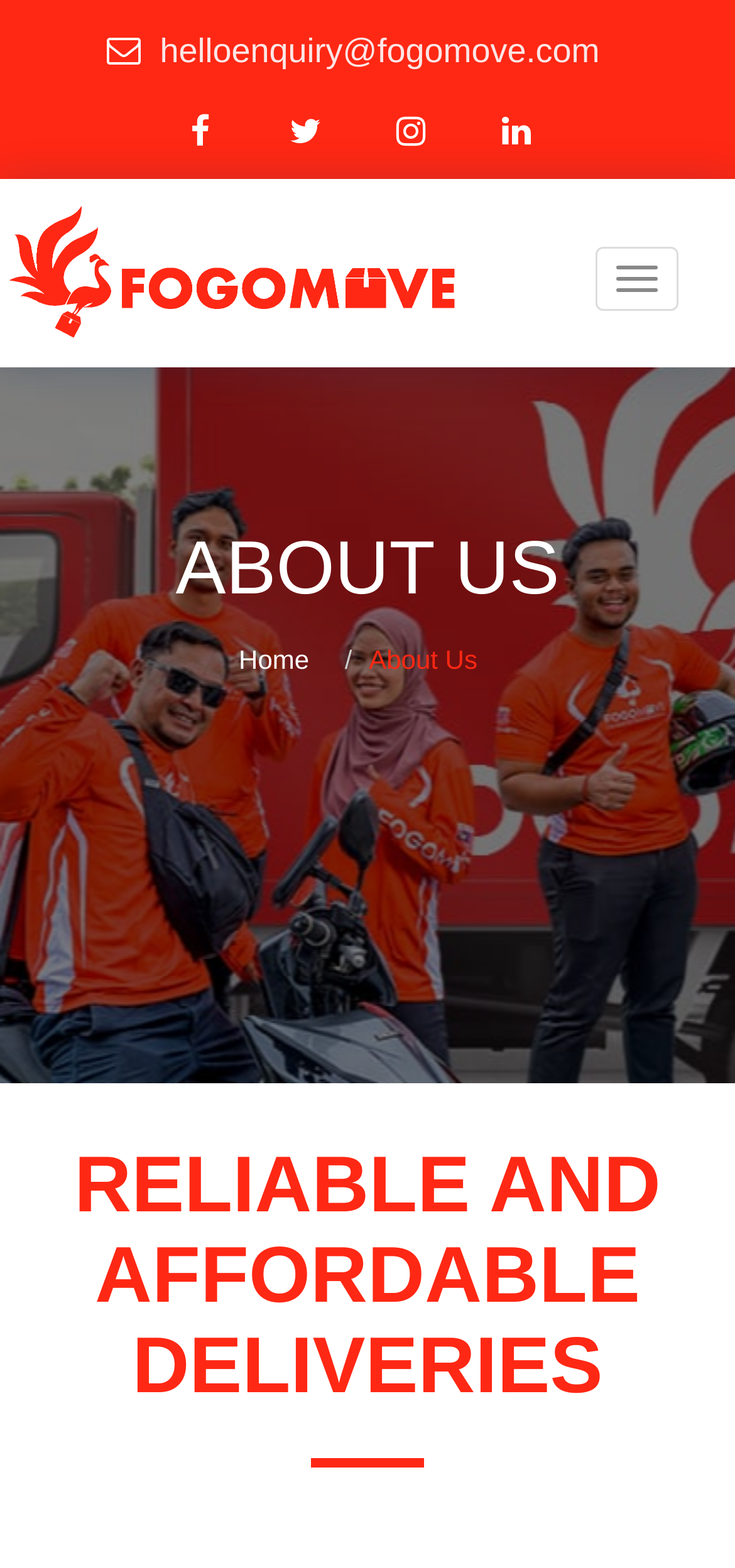What is the purpose of the button?
Could you answer the question in a detailed manner, providing as much information as possible?

I found the button element with the text 'Toggle navigation' and inferred its purpose based on its location and text.